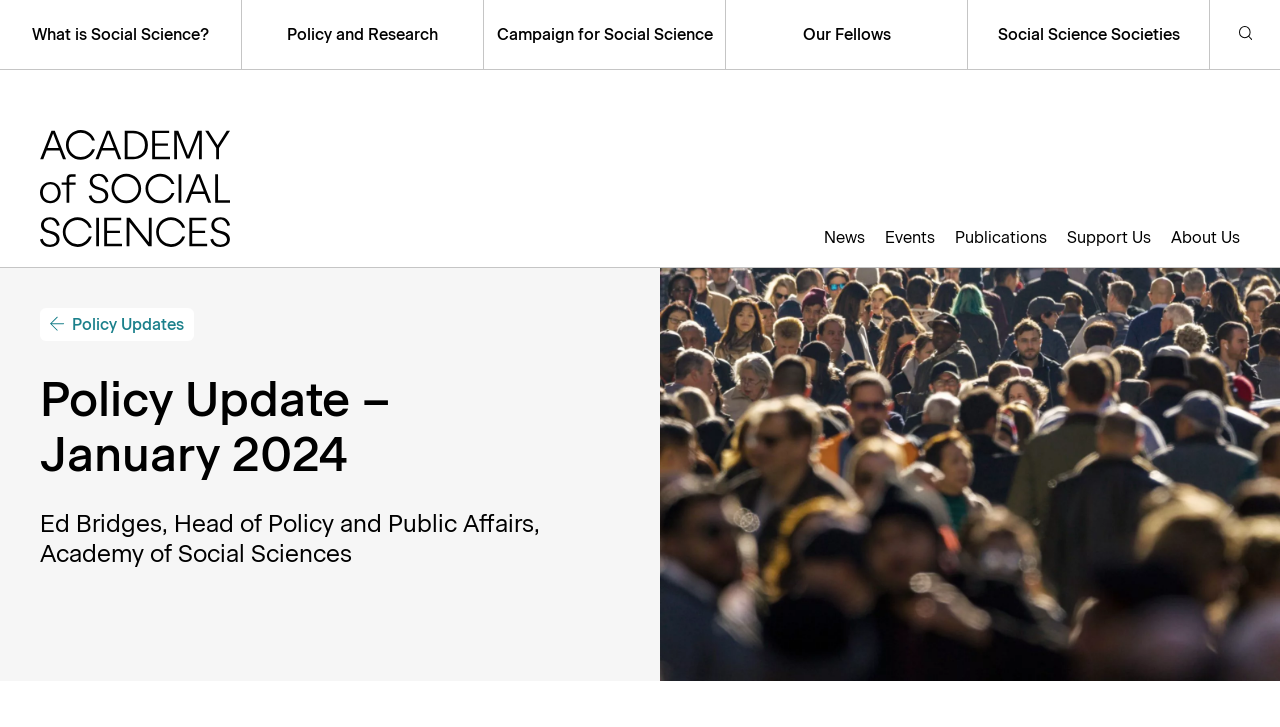Provide the bounding box coordinates for the area that should be clicked to complete the instruction: "Search for something".

[0.968, 0.031, 0.978, 0.063]